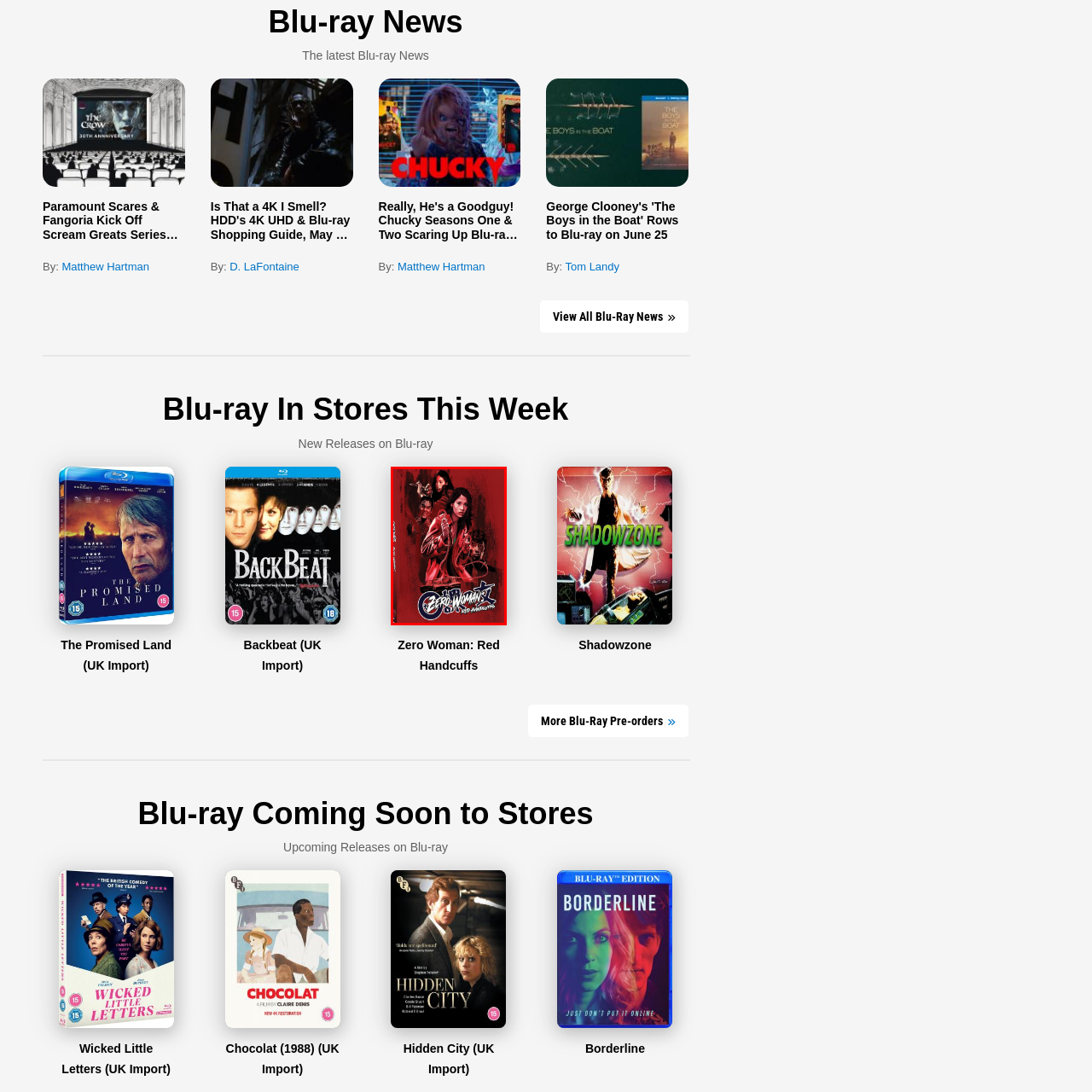Analyze the picture enclosed by the red bounding box and provide a single-word or phrase answer to this question:
What is this Blu-ray edition highlighted as?

A UK import